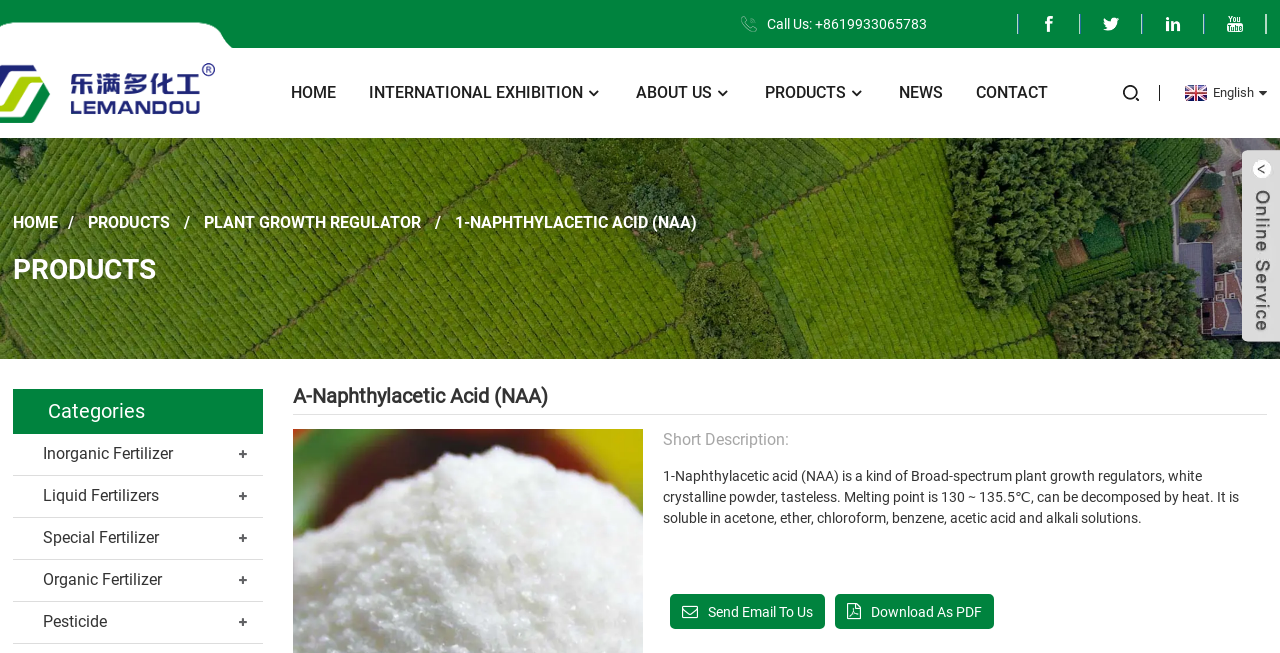Indicate the bounding box coordinates of the element that needs to be clicked to satisfy the following instruction: "Go to the HOME page". The coordinates should be four float numbers between 0 and 1, i.e., [left, top, right, bottom].

[0.227, 0.112, 0.262, 0.173]